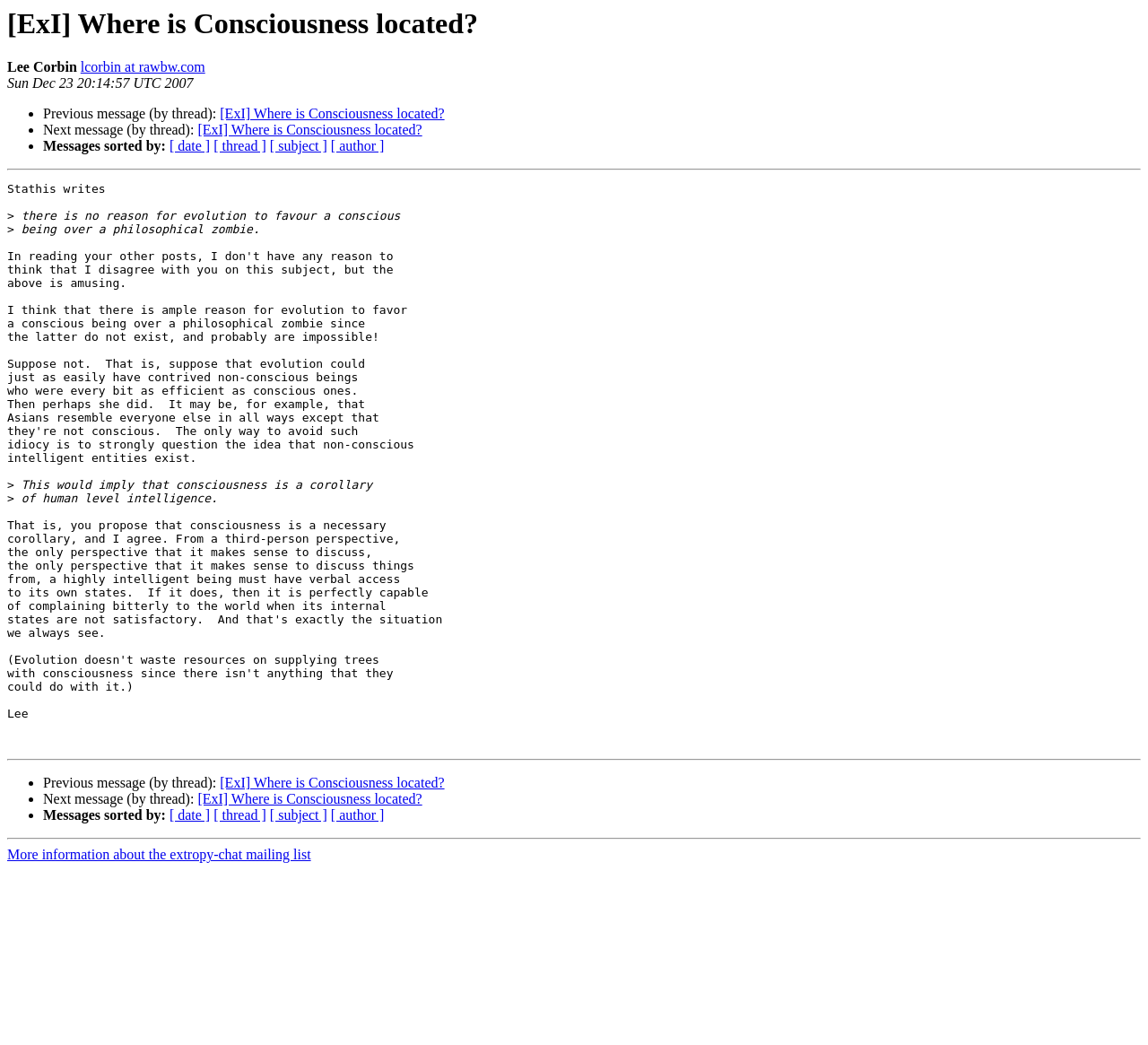Provide a short answer to the following question with just one word or phrase: What is the date of the message?

Sun Dec 23 20:14:57 UTC 2007